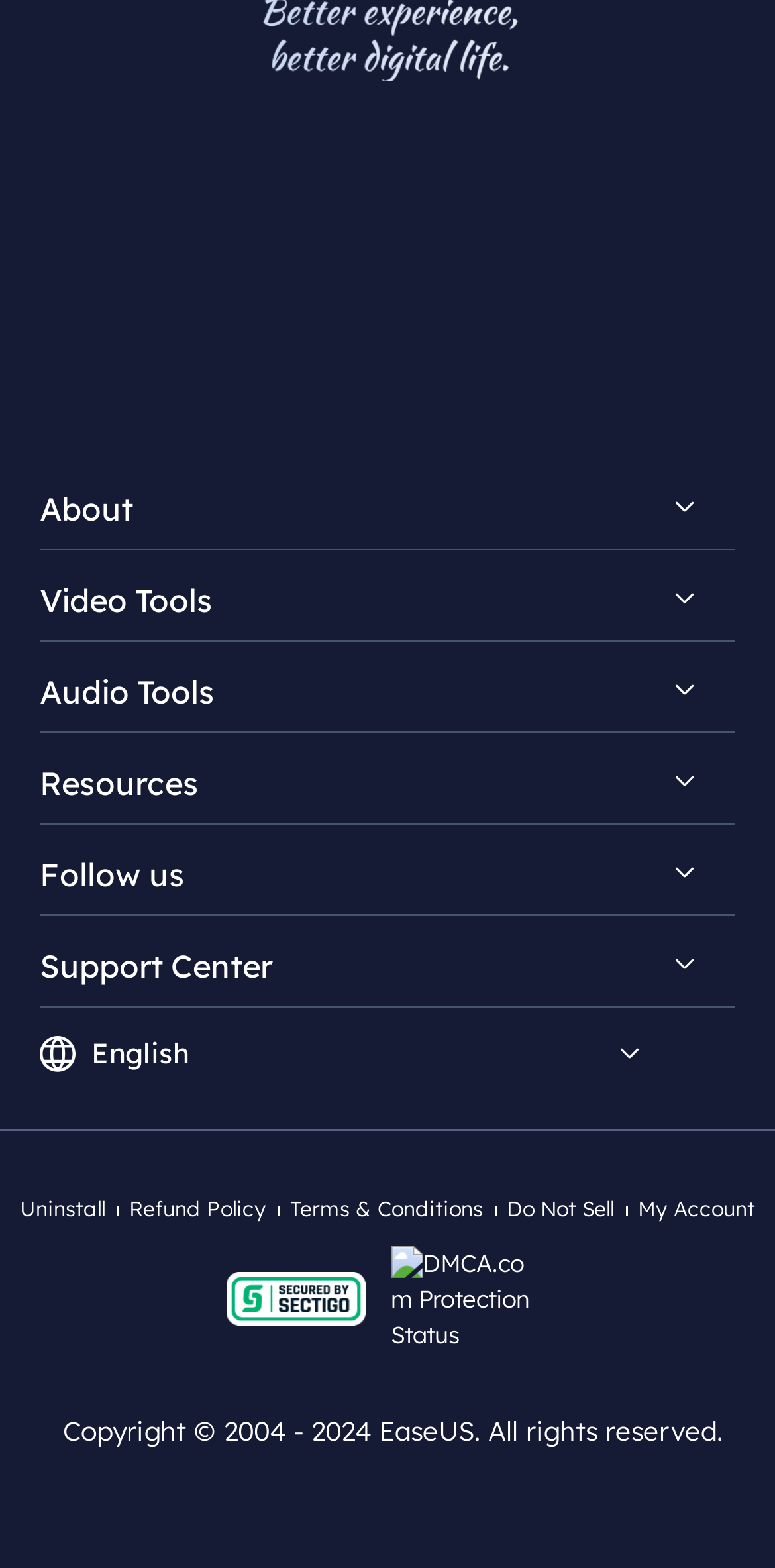Using the format (top-left x, top-left y, bottom-right x, bottom-right y), and given the element description, identify the bounding box coordinates within the screenshot: Refund Policy

[0.167, 0.561, 0.344, 0.579]